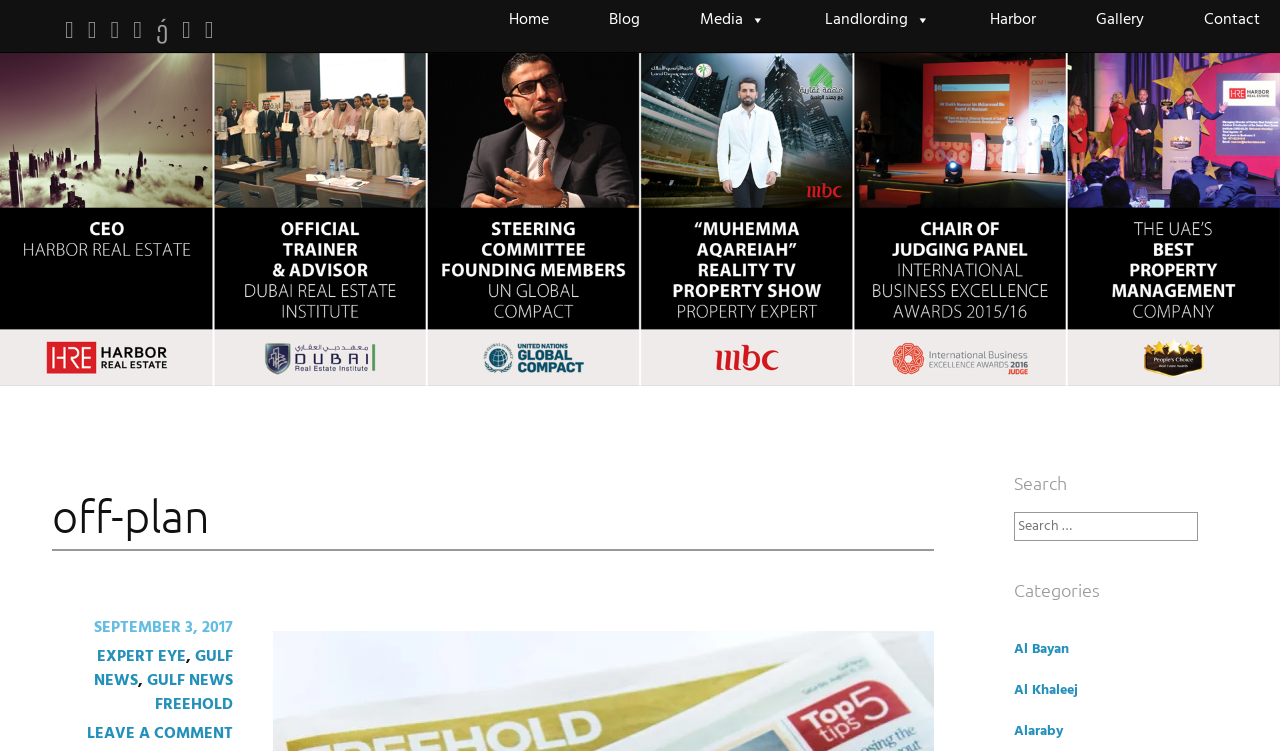What is the social media platform with the icon ''?
Provide an in-depth answer to the question, covering all aspects.

I found the social media links at the top of the webpage, and the first one has the icon '' which corresponds to Facebook.